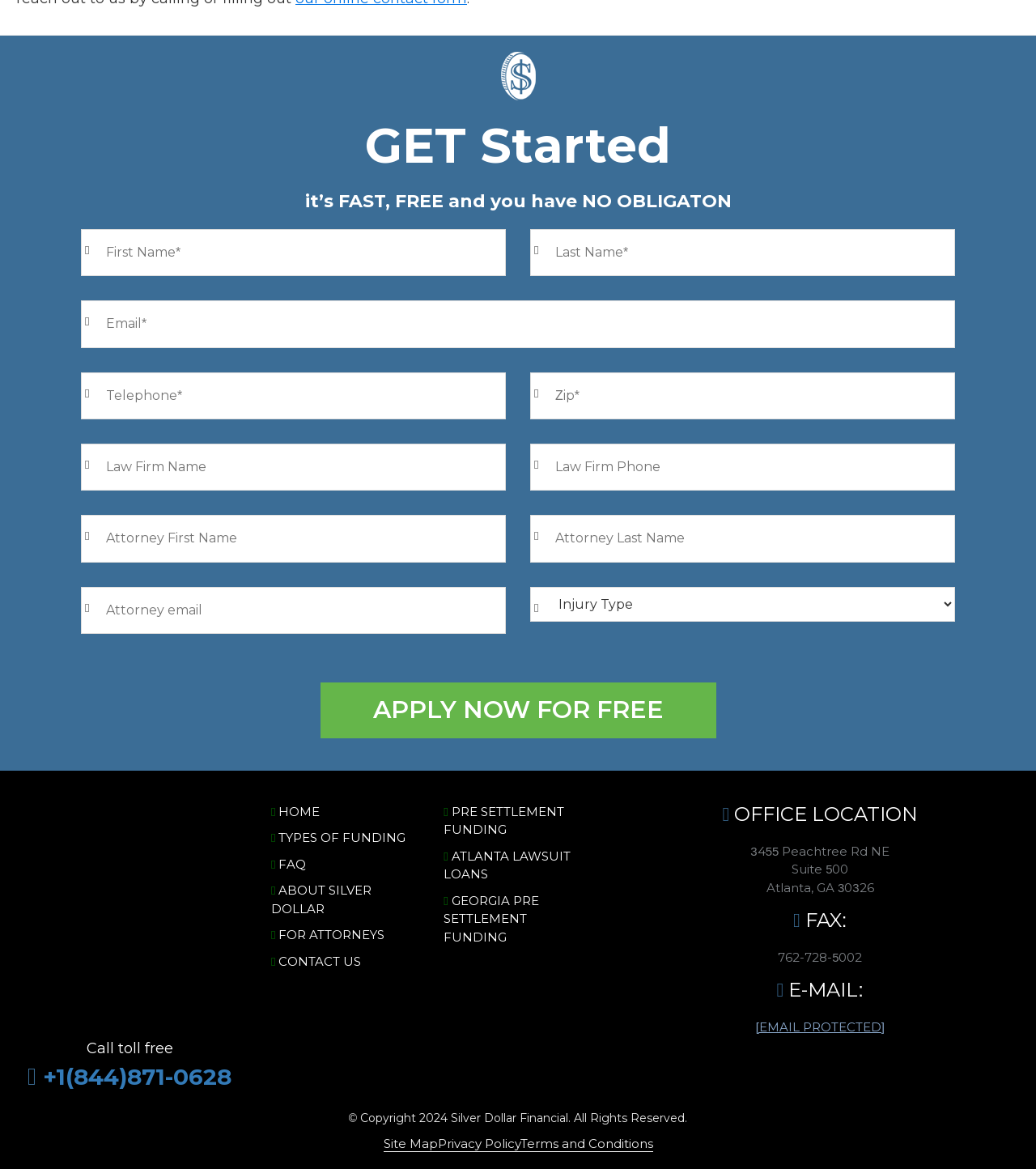What information is required to fill out the contact form?
Based on the image content, provide your answer in one word or a short phrase.

First Name, Last Name, Email, Telephone, Zip